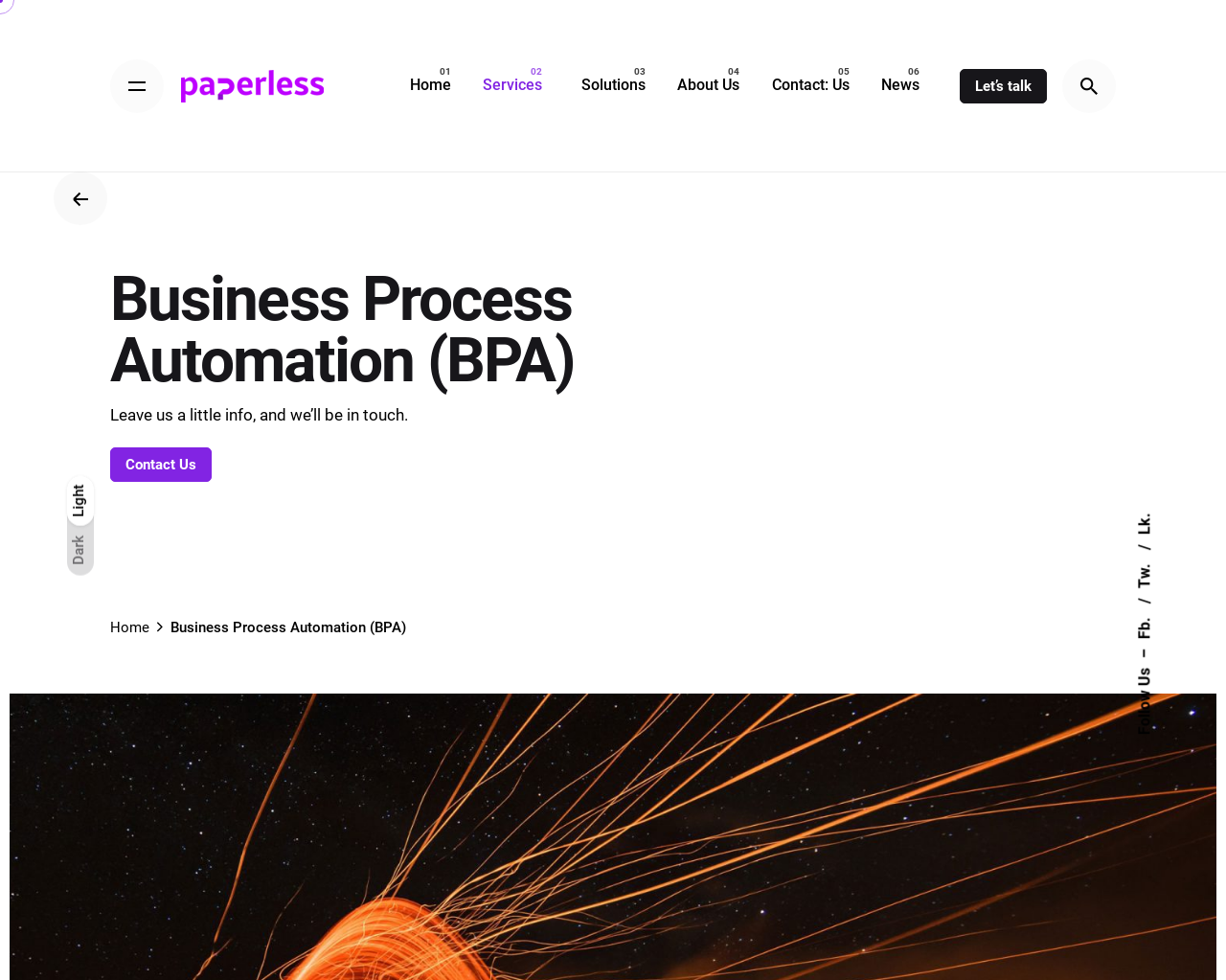Where is the company located?
Relying on the image, give a concise answer in one word or a brief phrase.

Dubai and Addis Abba